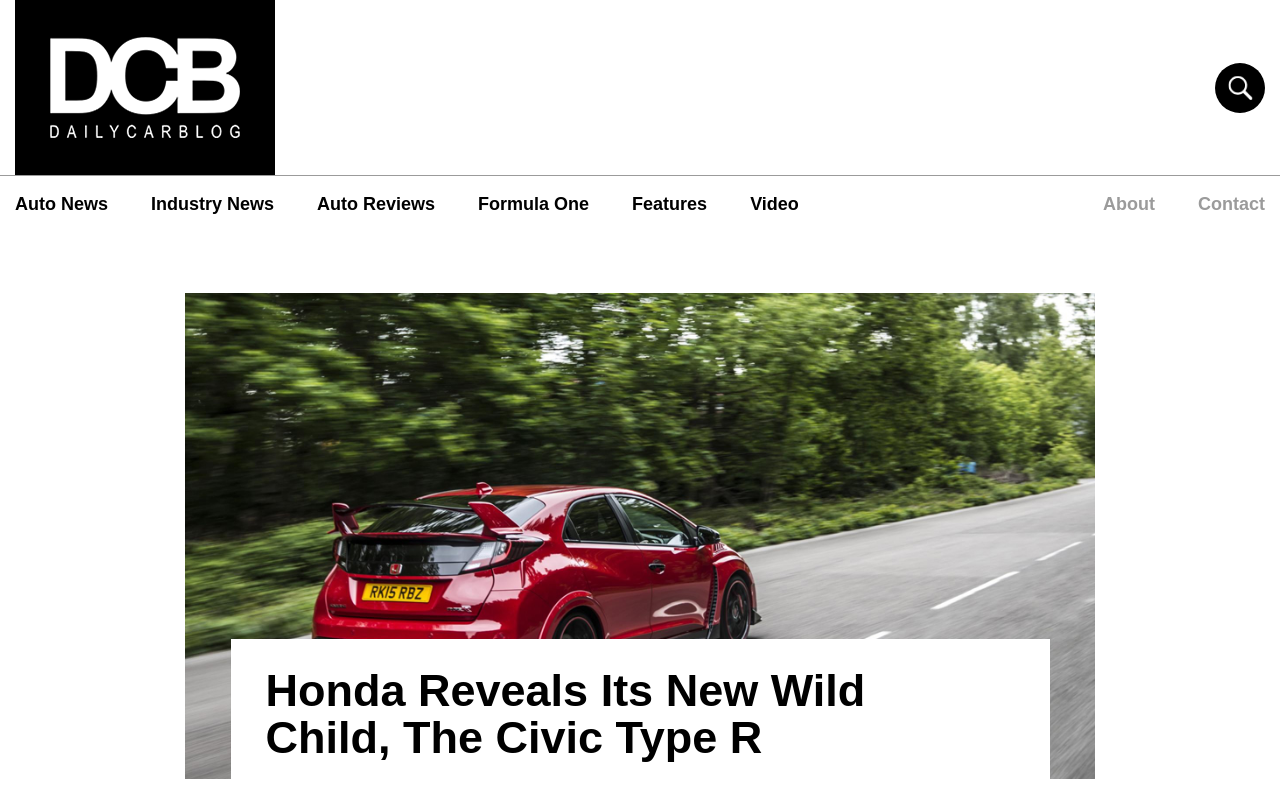What are the categories of news on the webpage?
Observe the image and answer the question with a one-word or short phrase response.

Auto News, Industry News, etc.